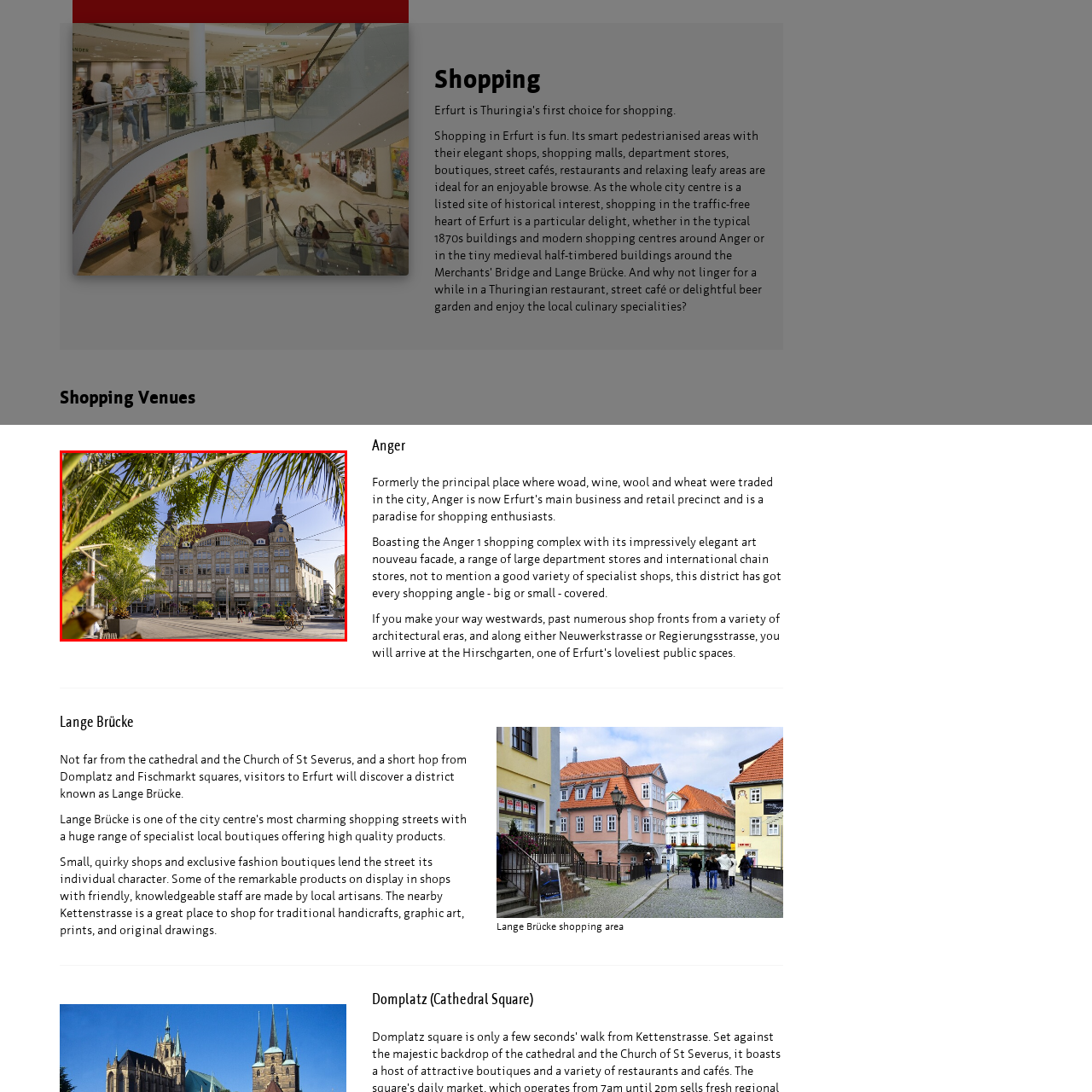Provide a detailed account of the visual content within the red-outlined section of the image.

The image captures a bustling shopping area featuring an impressive building with an art nouveau facade, characterized by its intricate design and large windows. The scene is framed by vibrant green palm leaves in the foreground, emphasizing the lively atmosphere of the district. 

This prominent shopping complex is part of the Anger 1 shopping area, known for accommodating a variety of large department stores, international chain shops, and unique specialty retailers, catering to diverse shopping needs. In the background, people can be seen strolling, suggesting a popular destination for locals and tourists alike. The mixture of modern shopping with architectural elegance reflects the district's dynamic character, making it a top spot for a leisurely shopping experience.